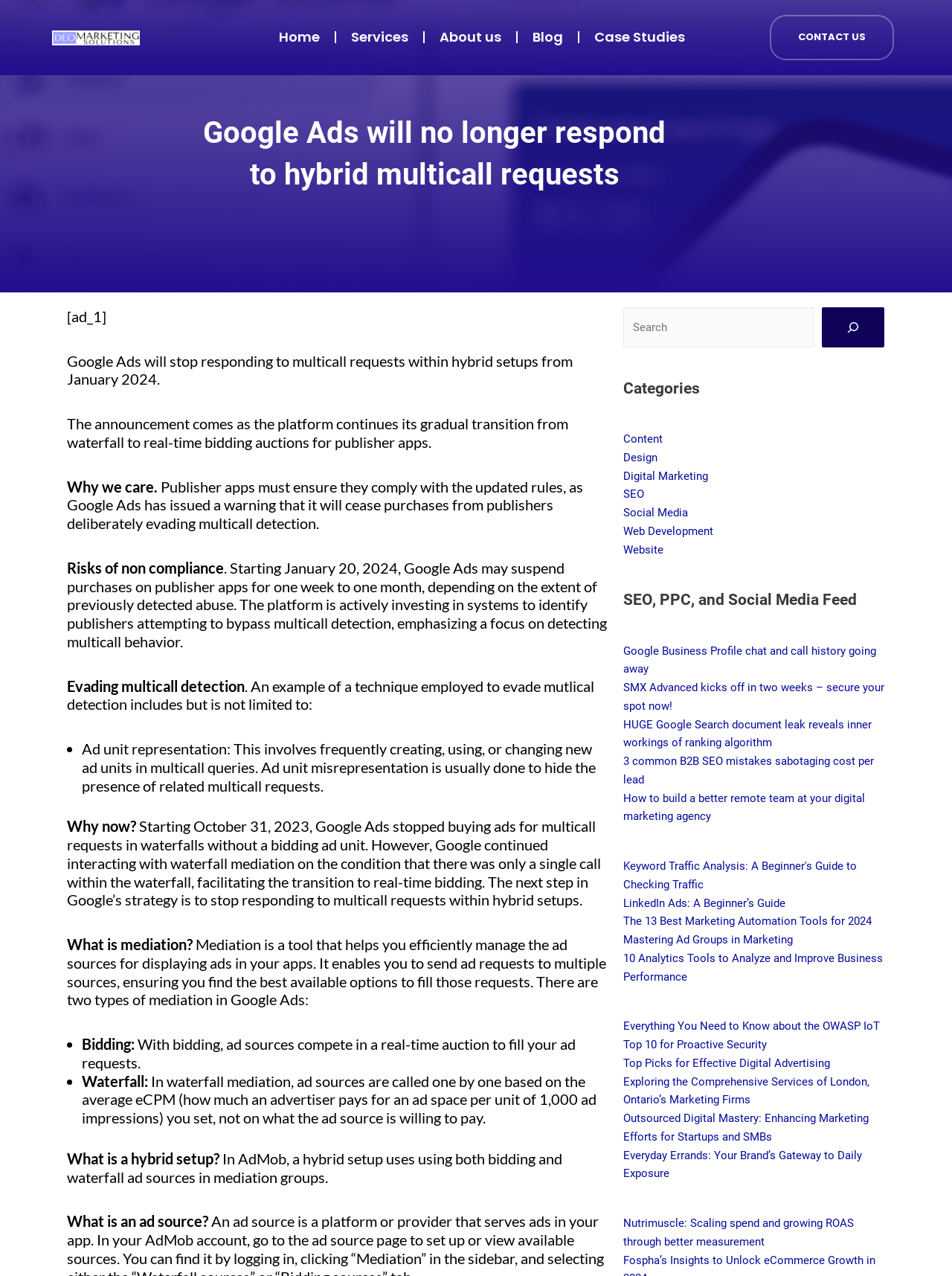Determine the bounding box coordinates of the region that needs to be clicked to achieve the task: "Check the 'SEO, PPC, and Social Media Feed'".

[0.655, 0.463, 0.929, 0.479]